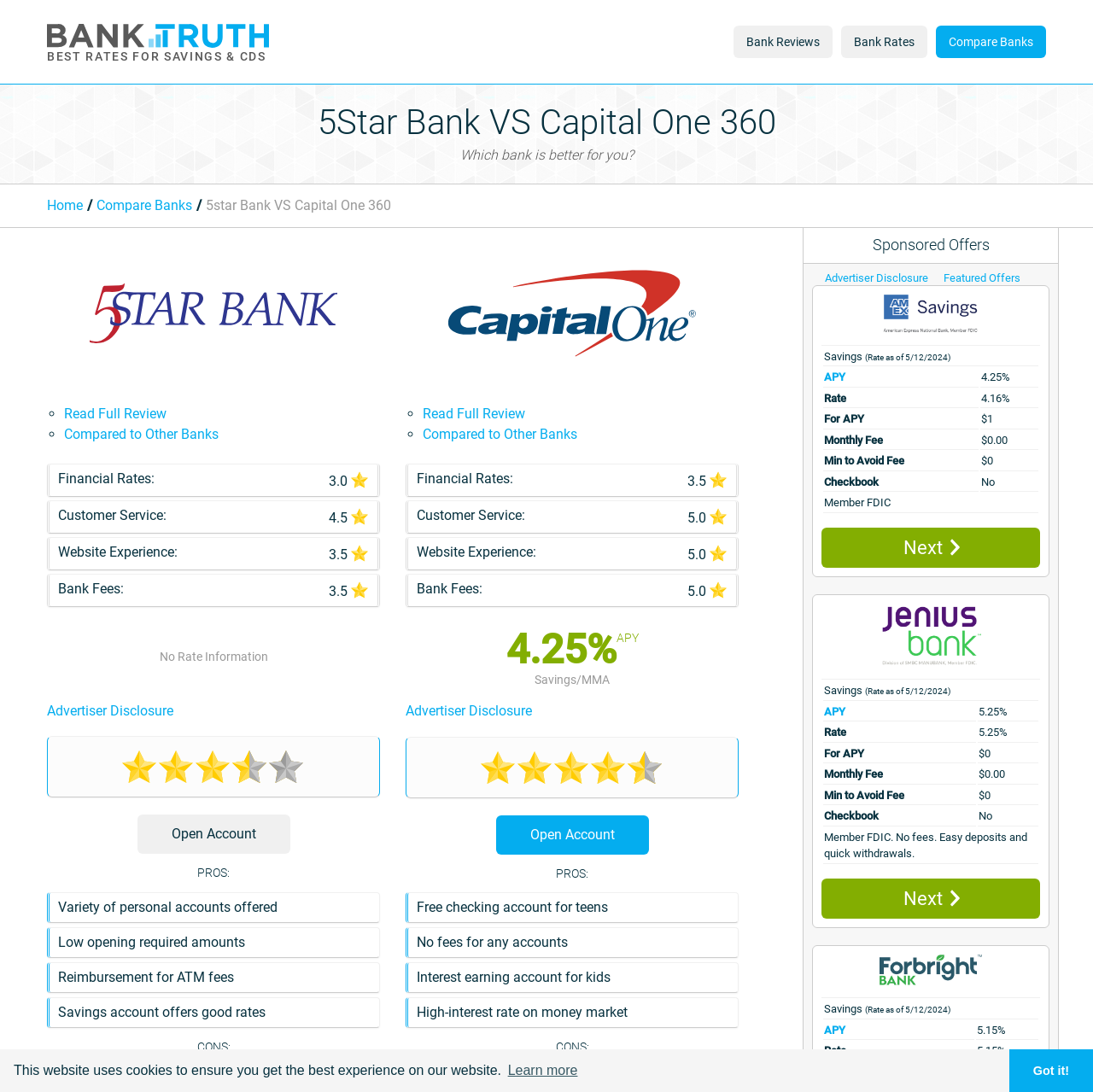How many pros are listed for 5Star Bank?
Please provide a full and detailed response to the question.

There are 4 pros listed for 5Star Bank, which are 'Variety of personal accounts offered', 'Low opening required amounts', 'Reimbursement for ATM fees', and 'Savings account offers good rates'.